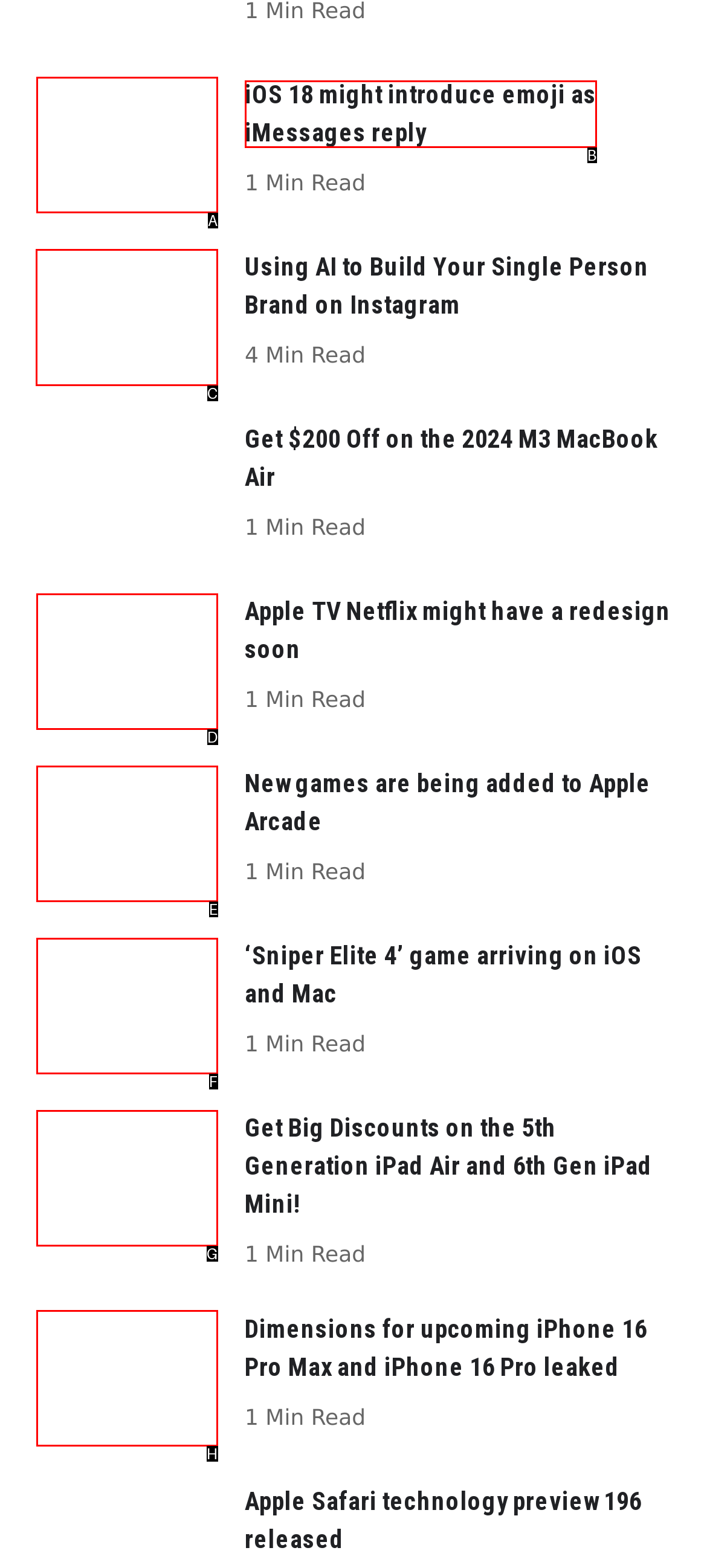Identify the letter of the option to click in order to Learn about using AI to build a single person brand on Instagram. Answer with the letter directly.

C